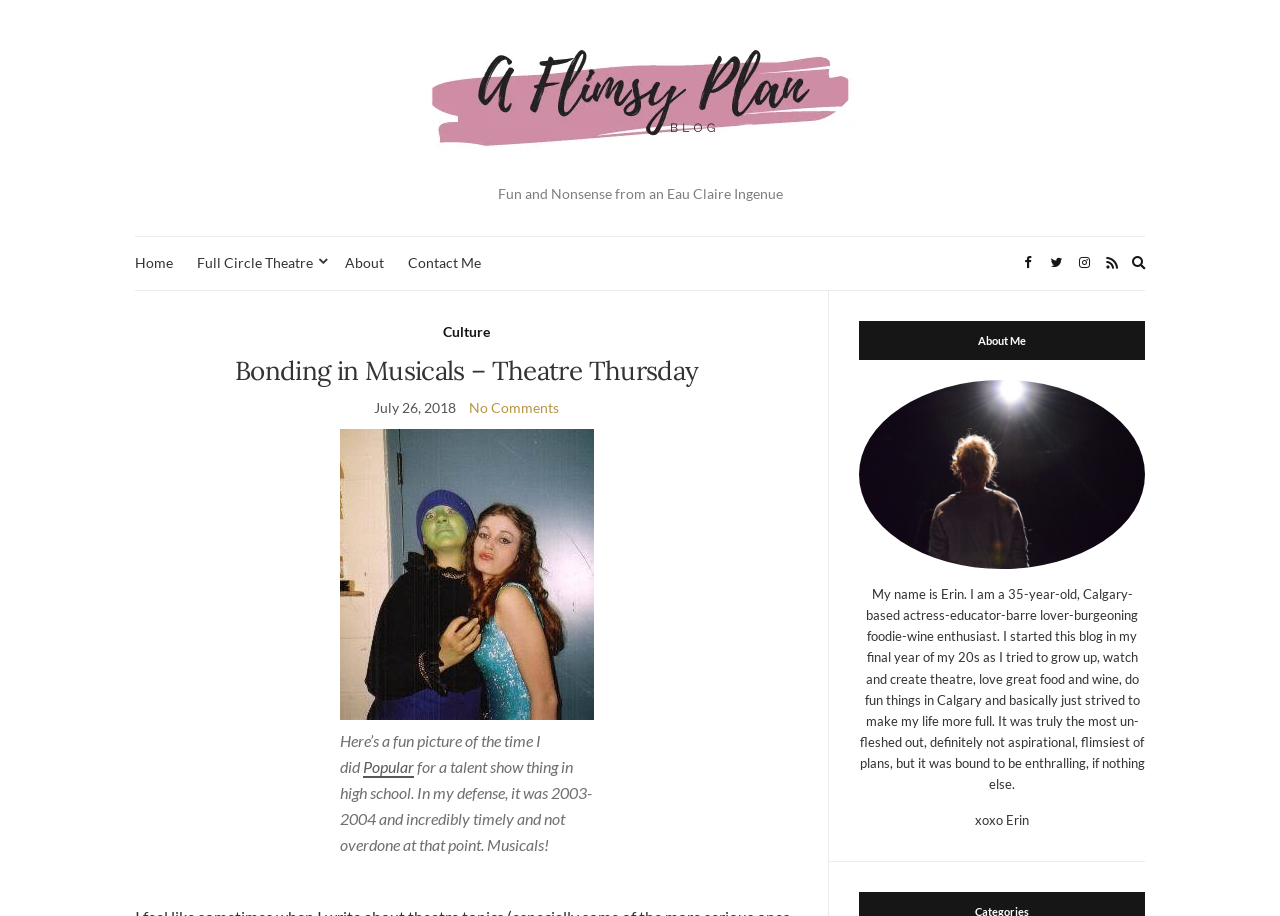What is the name of the blogger?
Please answer the question as detailed as possible.

I found the answer by reading the 'About Me' section, where it says 'My name is Erin. I am a 35-year-old, Calgary-based actress-educator-barre lover-burgeoning foodie-wine enthusiast.'